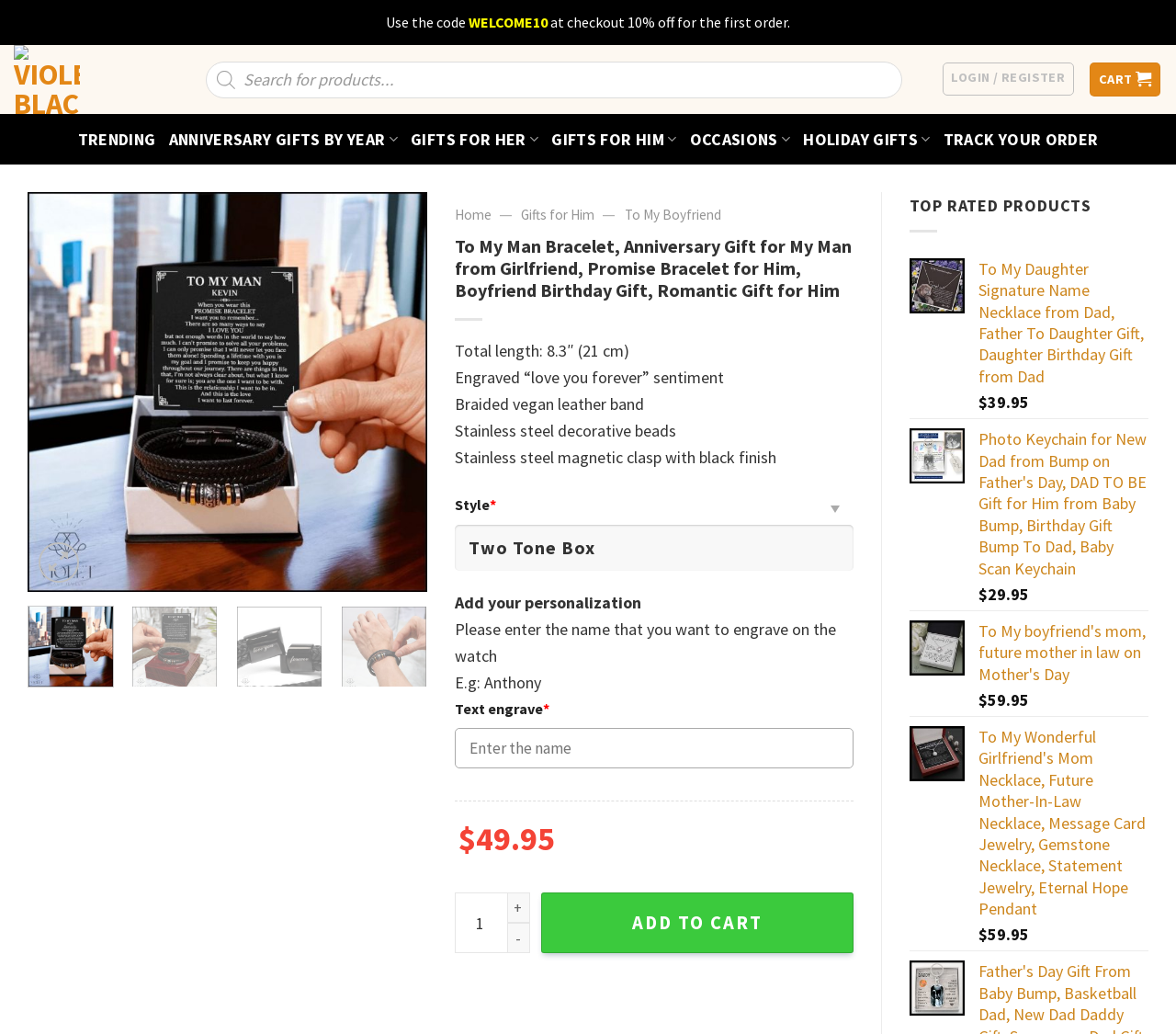Identify the bounding box coordinates for the UI element described as: "Login / Register".

[0.801, 0.061, 0.913, 0.093]